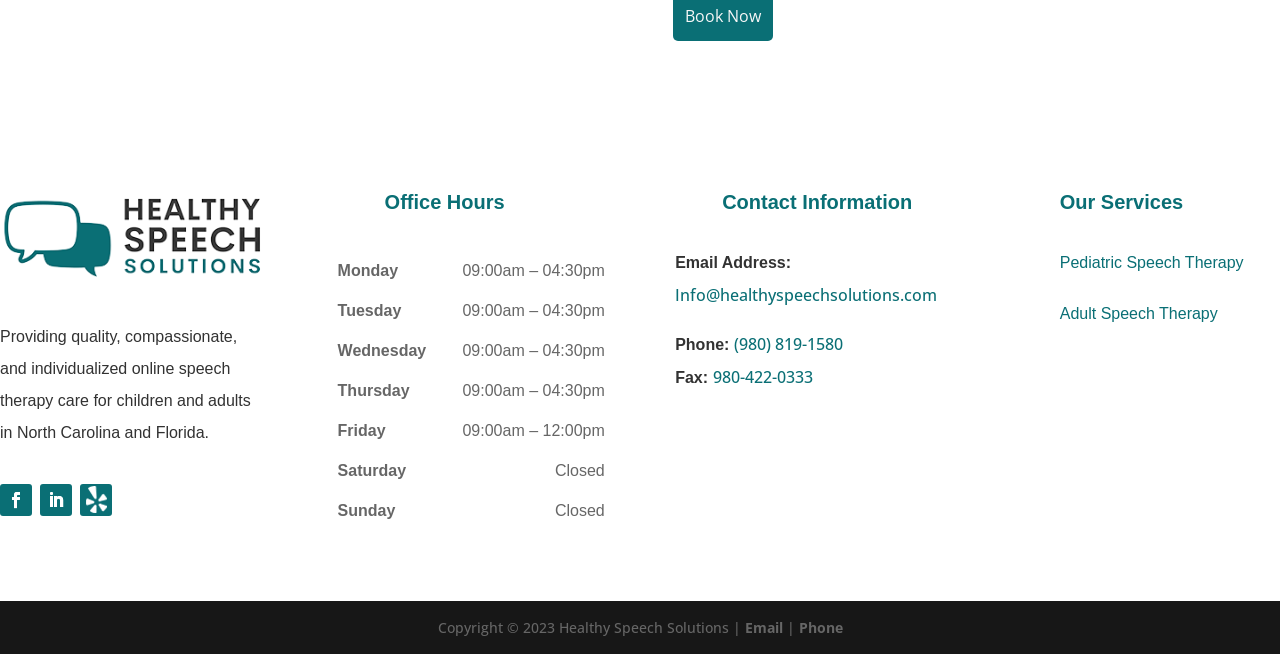Locate the bounding box coordinates of the area where you should click to accomplish the instruction: "Follow on Flickr".

[0.062, 0.74, 0.088, 0.789]